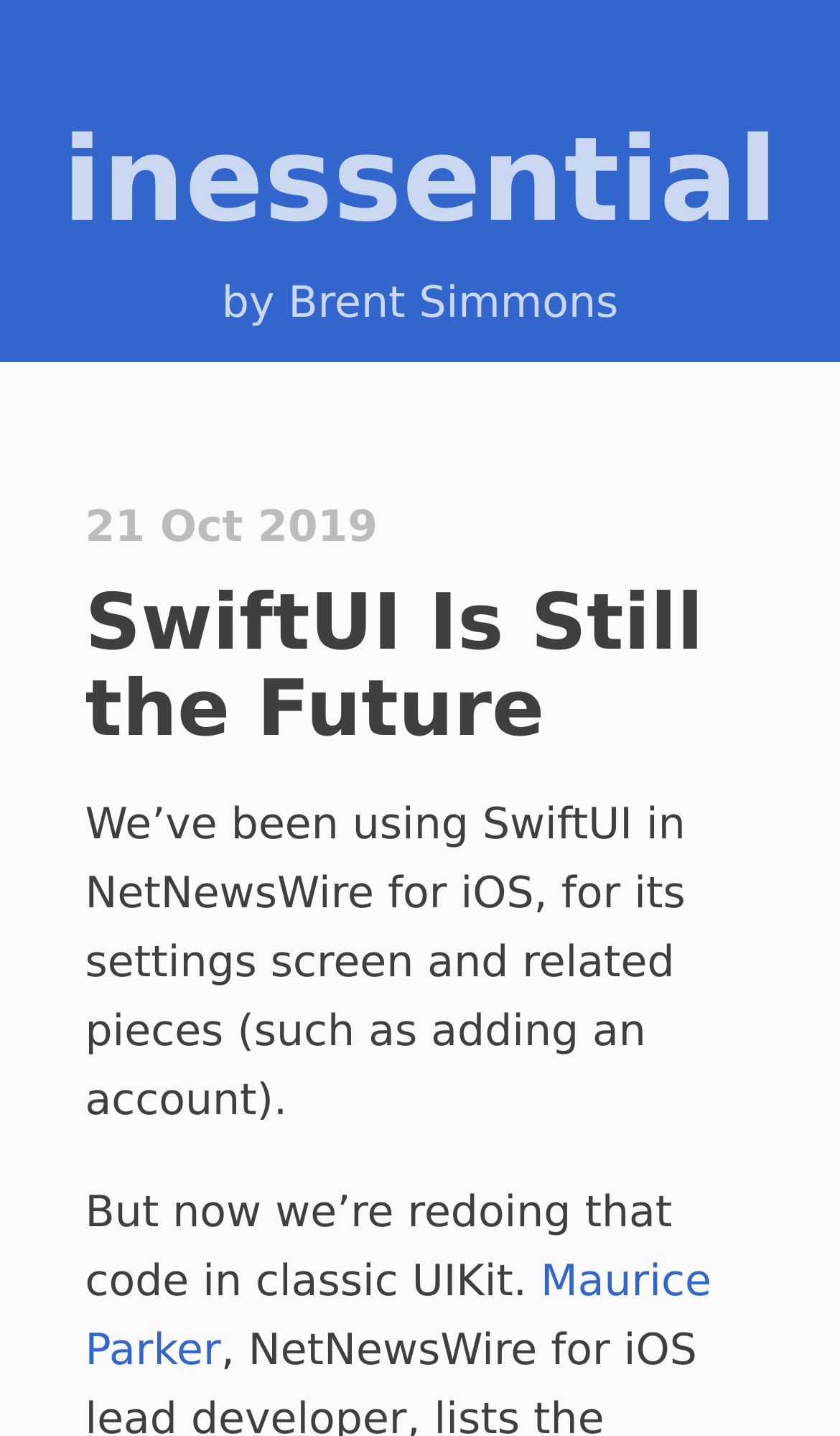Answer with a single word or phrase: 
When was the article published?

21 Oct 2019